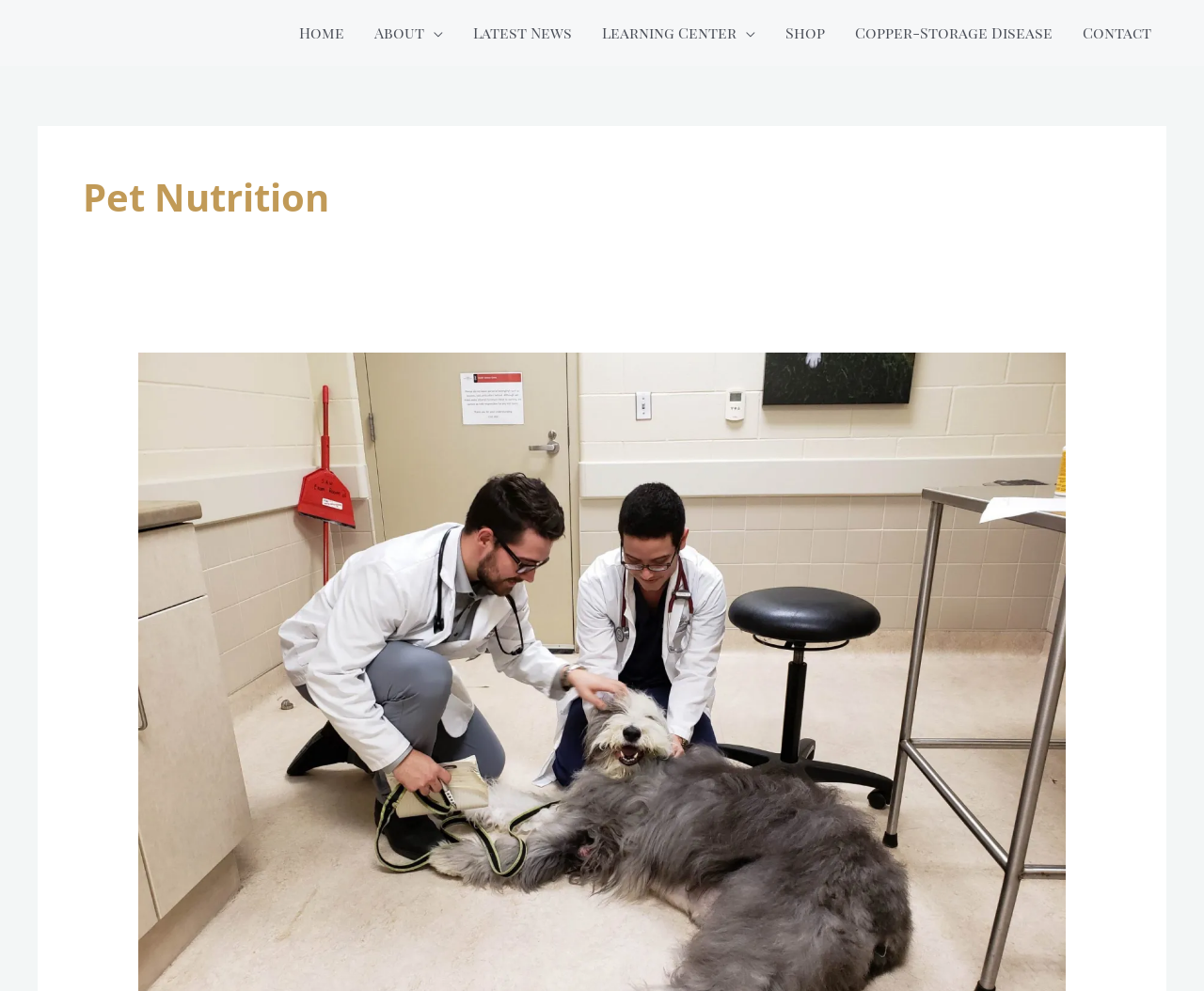Could you please study the image and provide a detailed answer to the question:
What is the topic of the current webpage?

The heading element with the text 'Pet Nutrition' suggests that the current webpage is focused on the topic of pet nutrition.